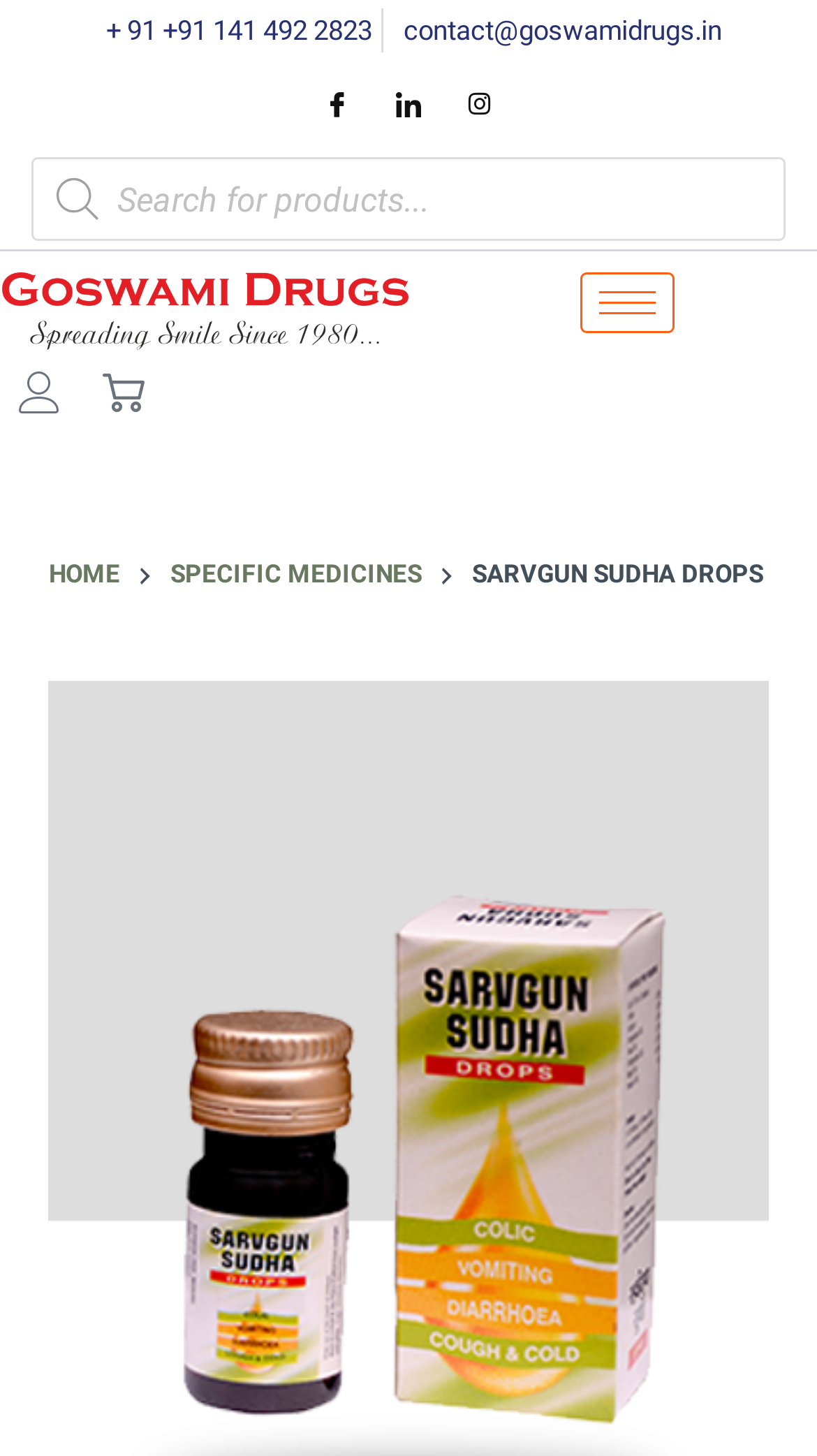Please identify the bounding box coordinates of the element that needs to be clicked to execute the following command: "go to HOME page". Provide the bounding box using four float numbers between 0 and 1, formatted as [left, top, right, bottom].

[0.06, 0.381, 0.147, 0.41]